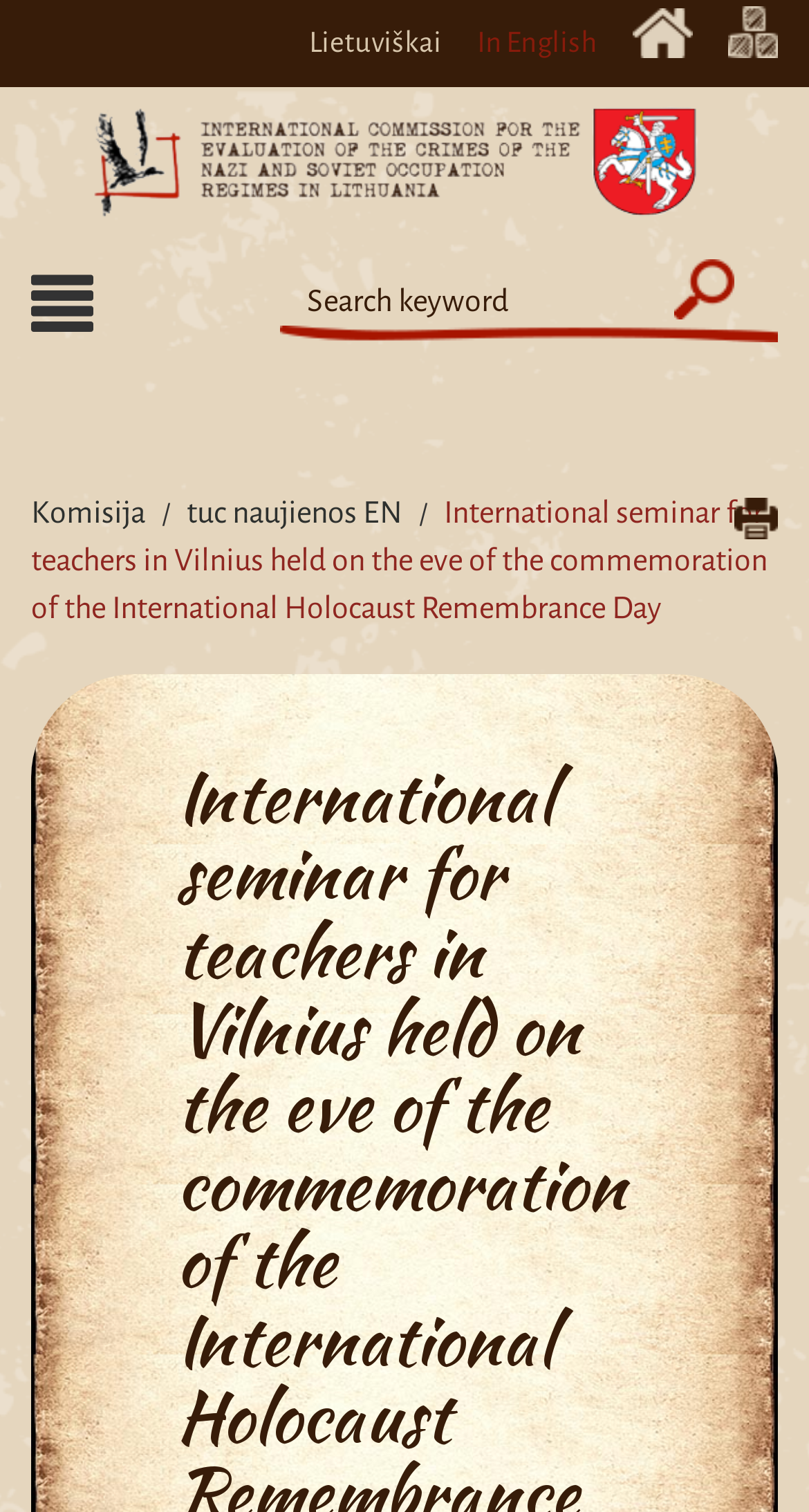What is the purpose of the button next to the search bar?
Utilize the image to construct a detailed and well-explained answer.

I inferred the purpose of the button next to the search bar by its location and the presence of a search bar, and concluded that it is likely a search button.